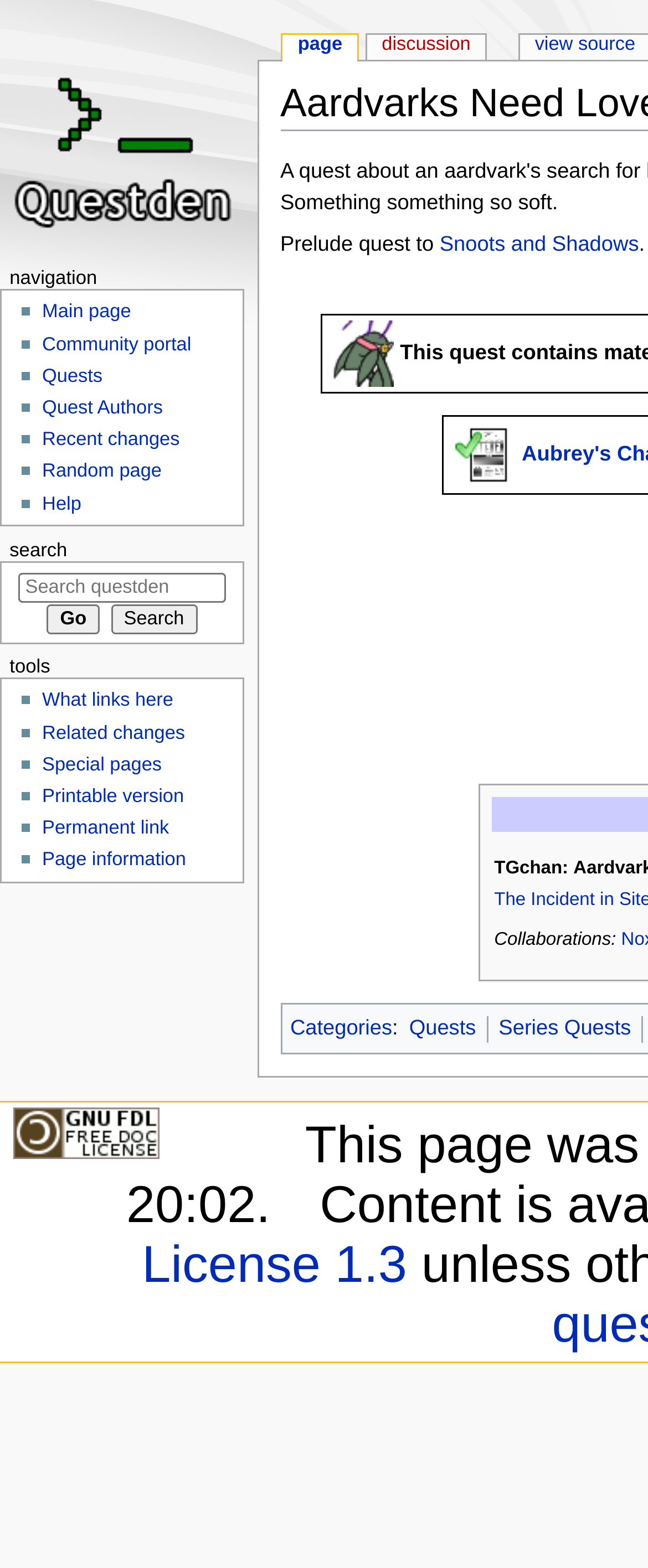Determine the bounding box coordinates of the region to click in order to accomplish the following instruction: "Go to Quests page". Provide the coordinates as four float numbers between 0 and 1, specifically [left, top, right, bottom].

[0.631, 0.648, 0.734, 0.663]